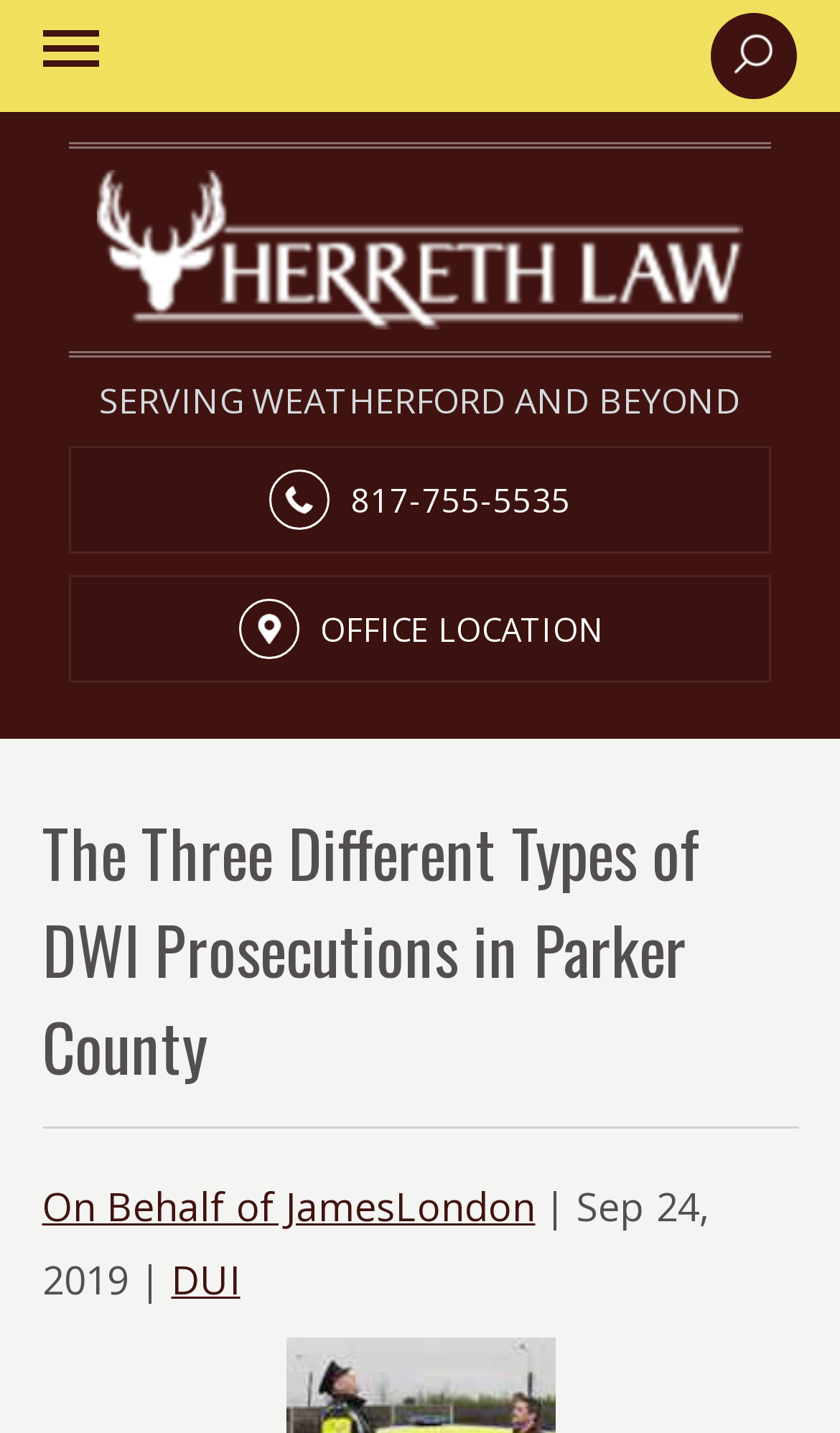Locate the heading on the webpage and return its text.

The Three Different Types of DWI Prosecutions in Parker County